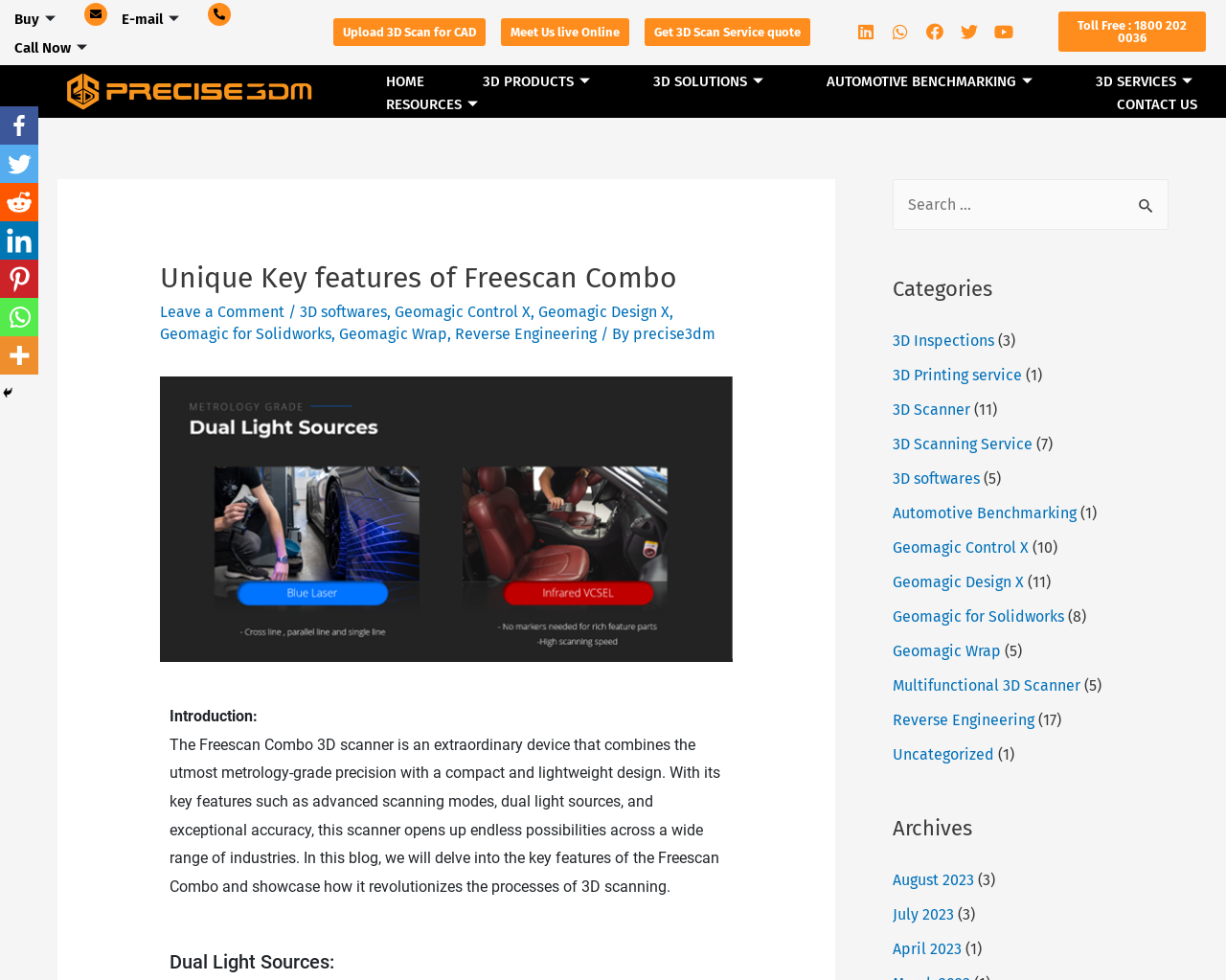Please provide a detailed answer to the question below based on the screenshot: 
How many categories are listed on the webpage?

I counted the categories listed on the webpage, which are 3D Inspections, 3D Printing service, 3D Scanner, 3D Scanning Service, 3D softwares, Automotive Benchmarking, Geomagic Control X, Geomagic Design X, Geomagic for Solidworks, Geomagic Wrap, Multifunctional 3D Scanner, Reverse Engineering, and Uncategorized.